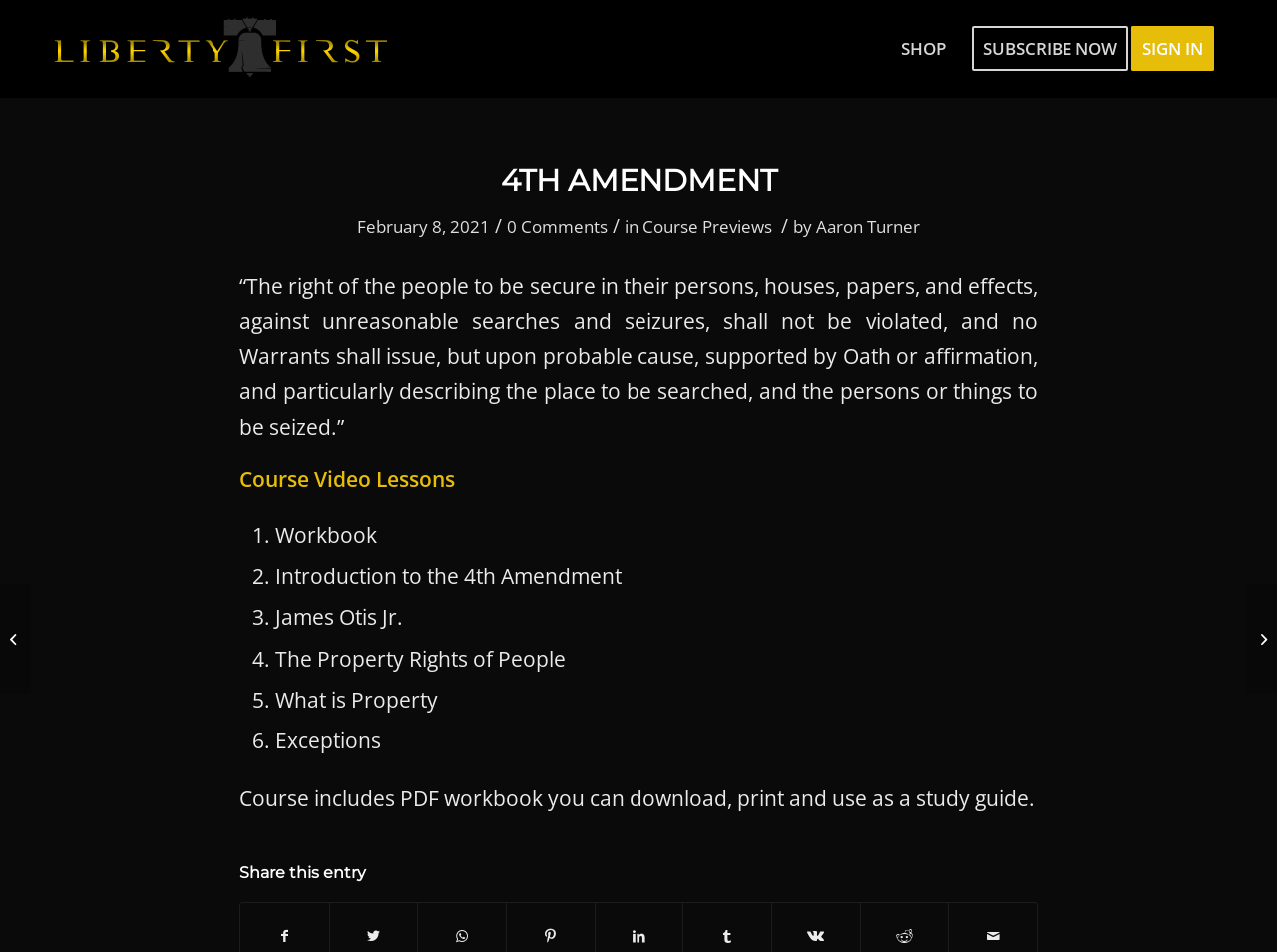Find the bounding box coordinates of the clickable region needed to perform the following instruction: "Subscribe now". The coordinates should be provided as four float numbers between 0 and 1, i.e., [left, top, right, bottom].

[0.751, 0.0, 0.894, 0.103]